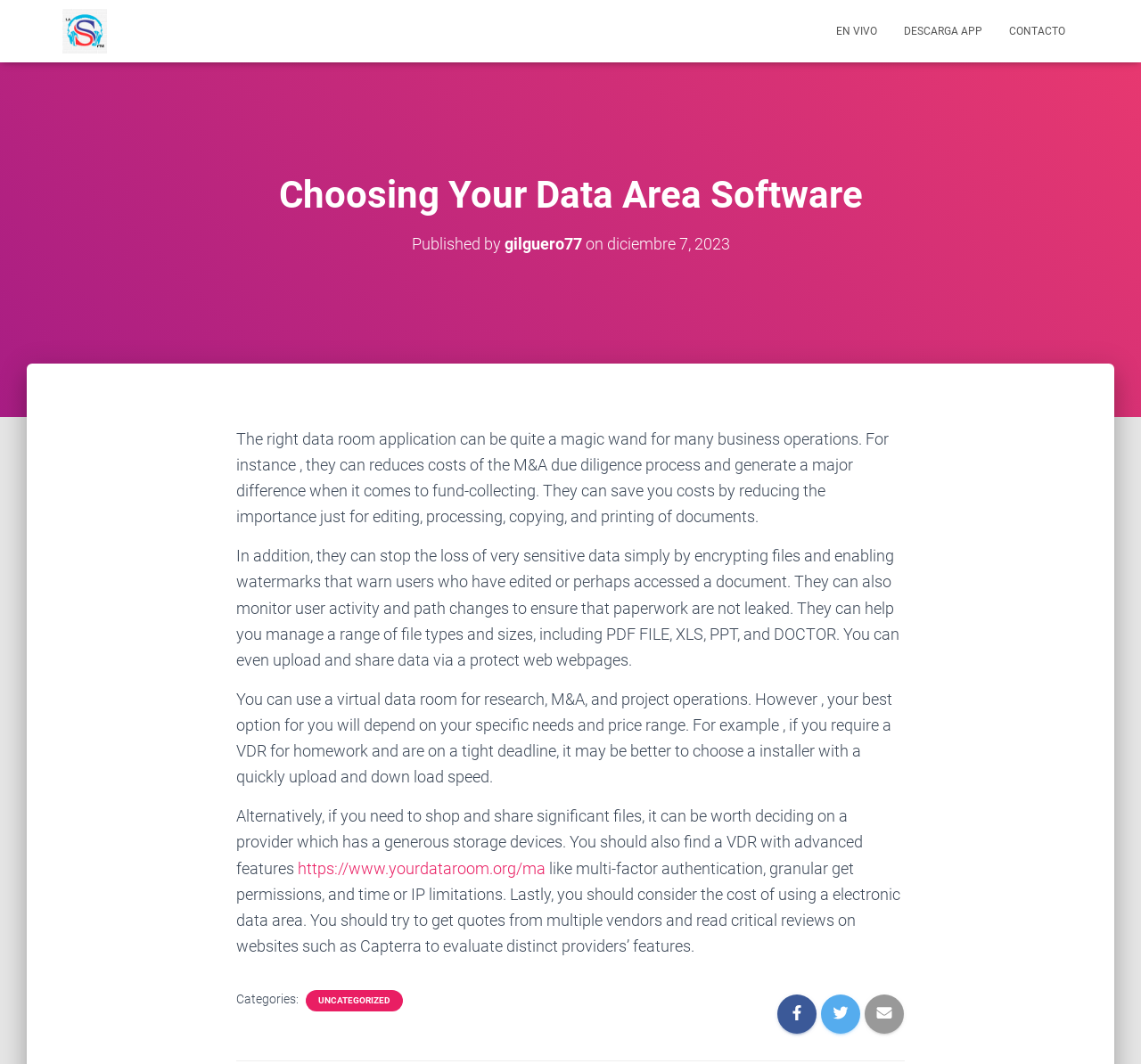Respond to the question with just a single word or phrase: 
What is the main topic of this webpage?

Data Area Software